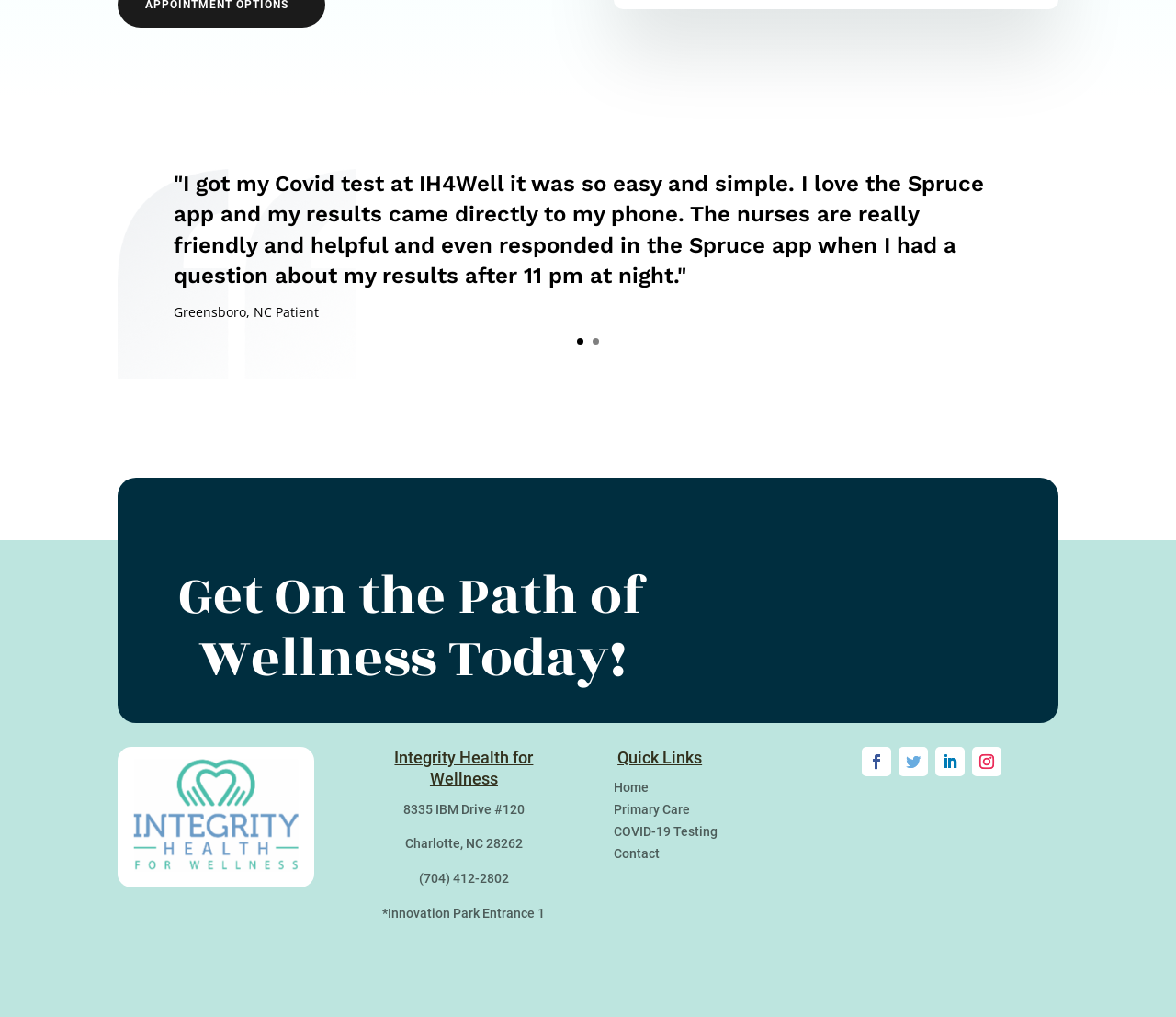Determine the bounding box coordinates for the element that should be clicked to follow this instruction: "Contact Integrity Health for Wellness". The coordinates should be given as four float numbers between 0 and 1, in the format [left, top, right, bottom].

[0.522, 0.832, 0.561, 0.846]